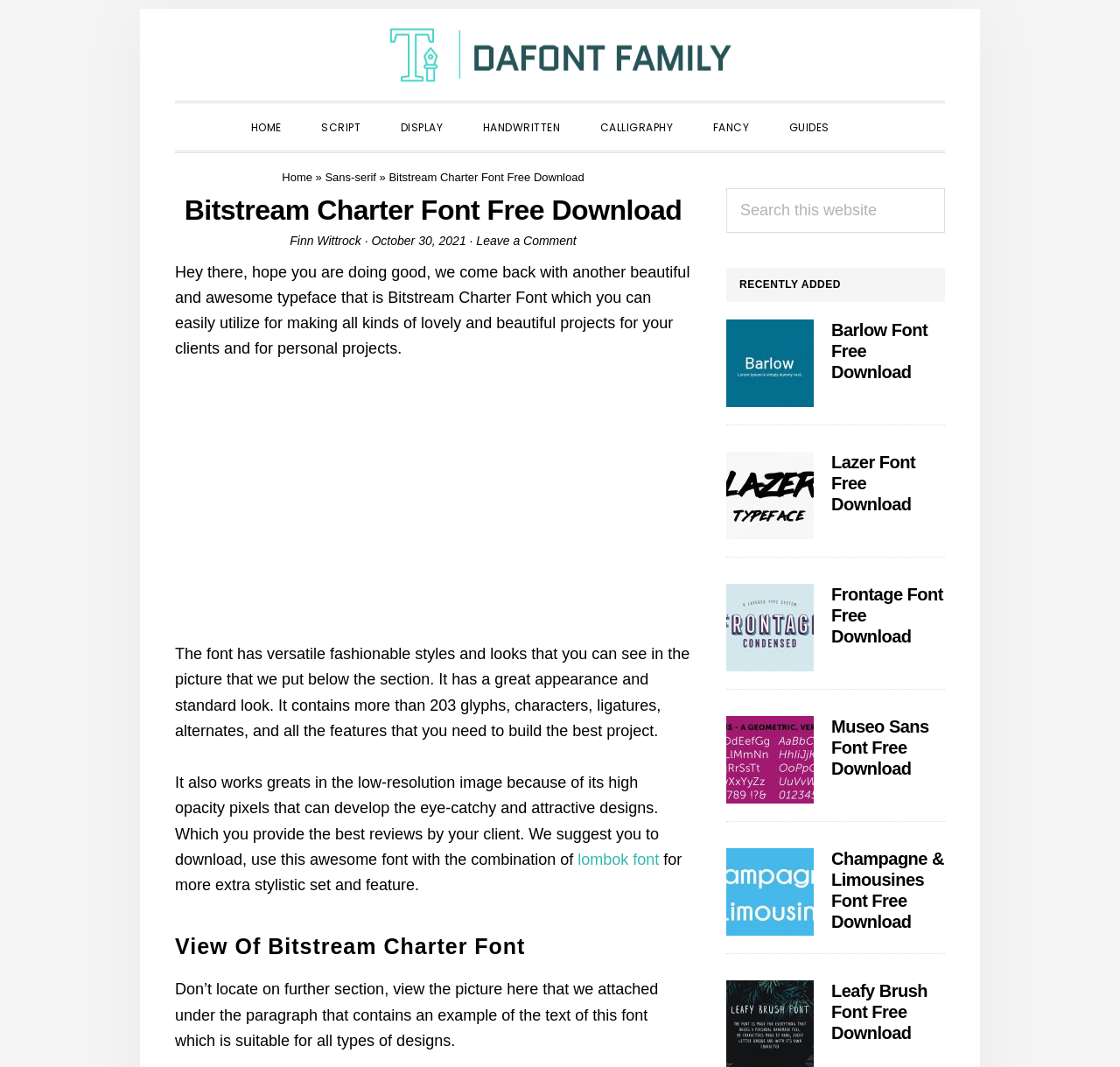Please find the bounding box coordinates of the element that must be clicked to perform the given instruction: "Click on the 'HOME' link". The coordinates should be four float numbers from 0 to 1, i.e., [left, top, right, bottom].

[0.208, 0.095, 0.267, 0.141]